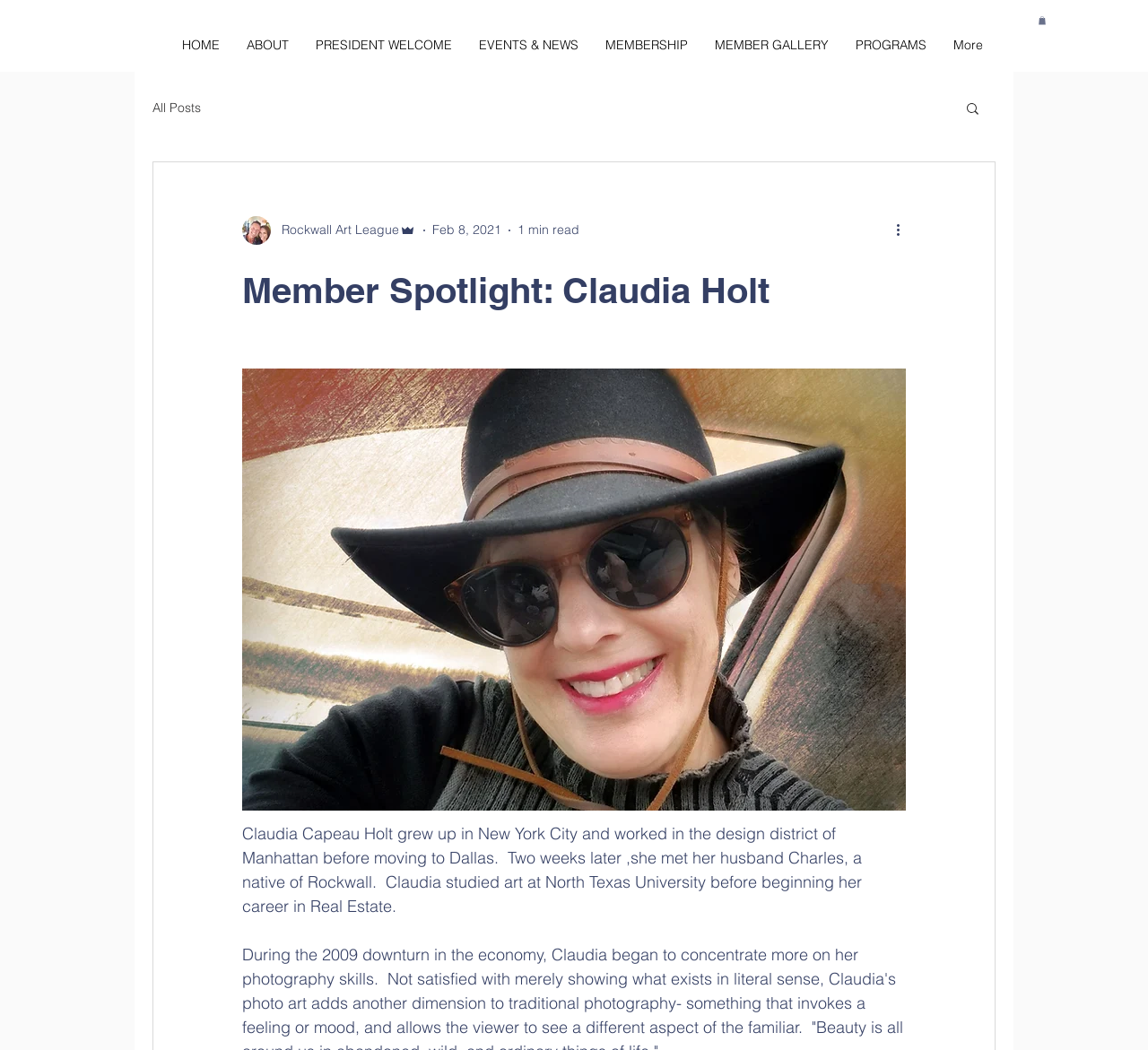Determine the bounding box coordinates of the element that should be clicked to execute the following command: "view member gallery".

[0.611, 0.021, 0.734, 0.064]